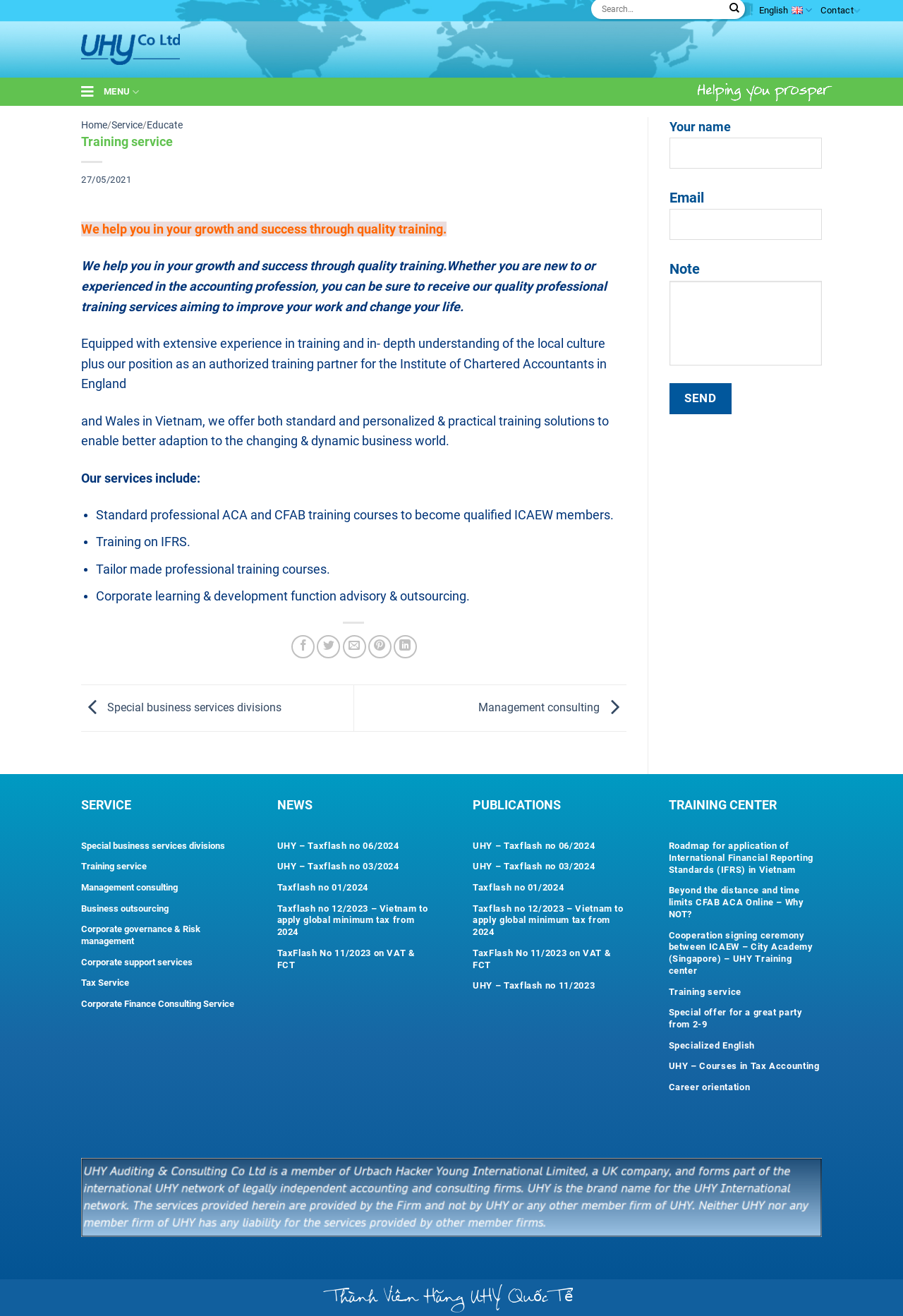What other services are provided by the company? Observe the screenshot and provide a one-word or short phrase answer.

Management consulting and others